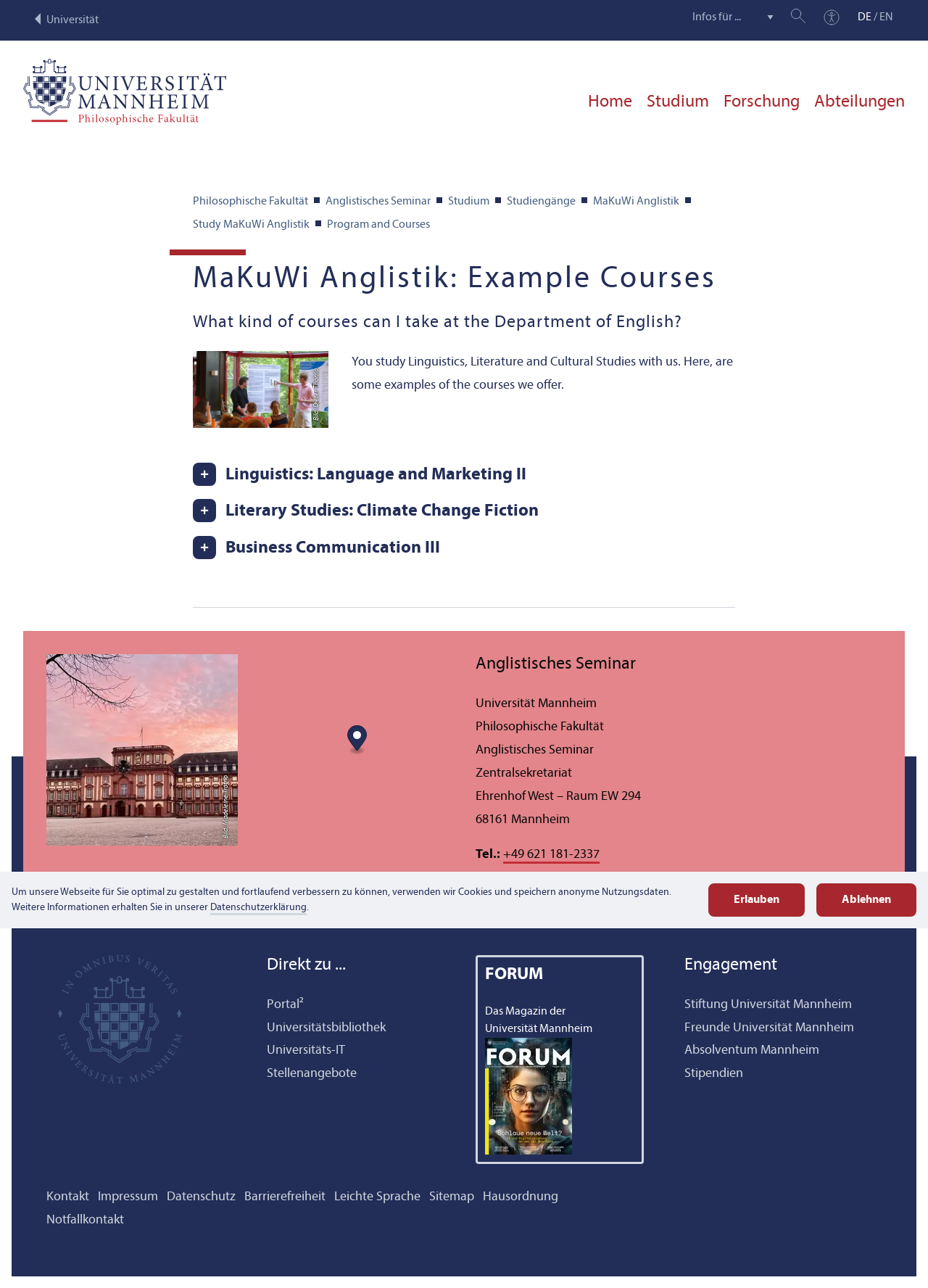What are the three main categories of courses offered?
Answer the question in as much detail as possible.

The webpage lists several courses under the heading 'MaKuWi Anglistik: Example Courses'. Upon examining the course titles, we can categorize them into three main categories: Linguistics, Literary Studies, and Business Communication.